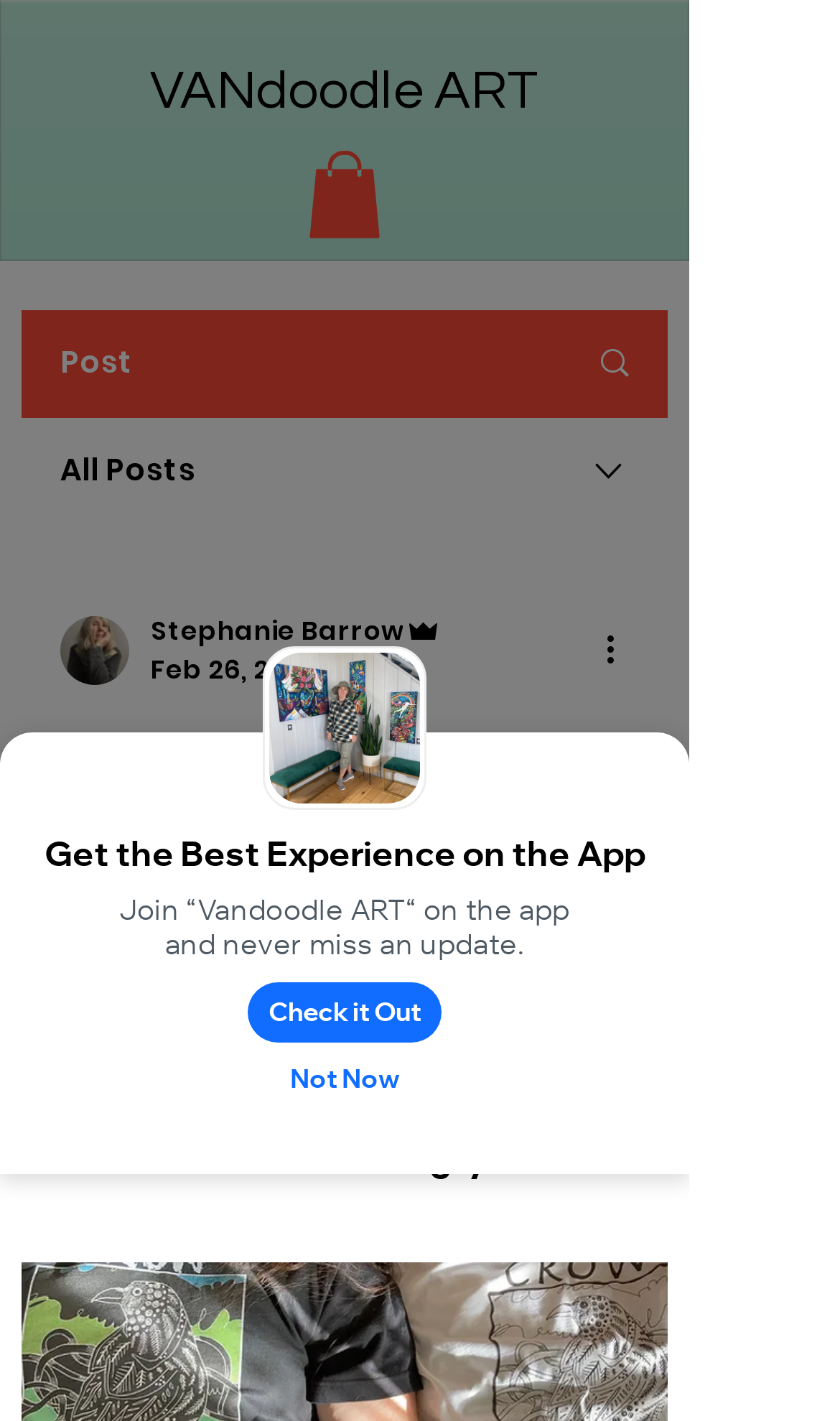Determine the bounding box coordinates for the region that must be clicked to execute the following instruction: "More actions on the post".

[0.713, 0.439, 0.774, 0.476]